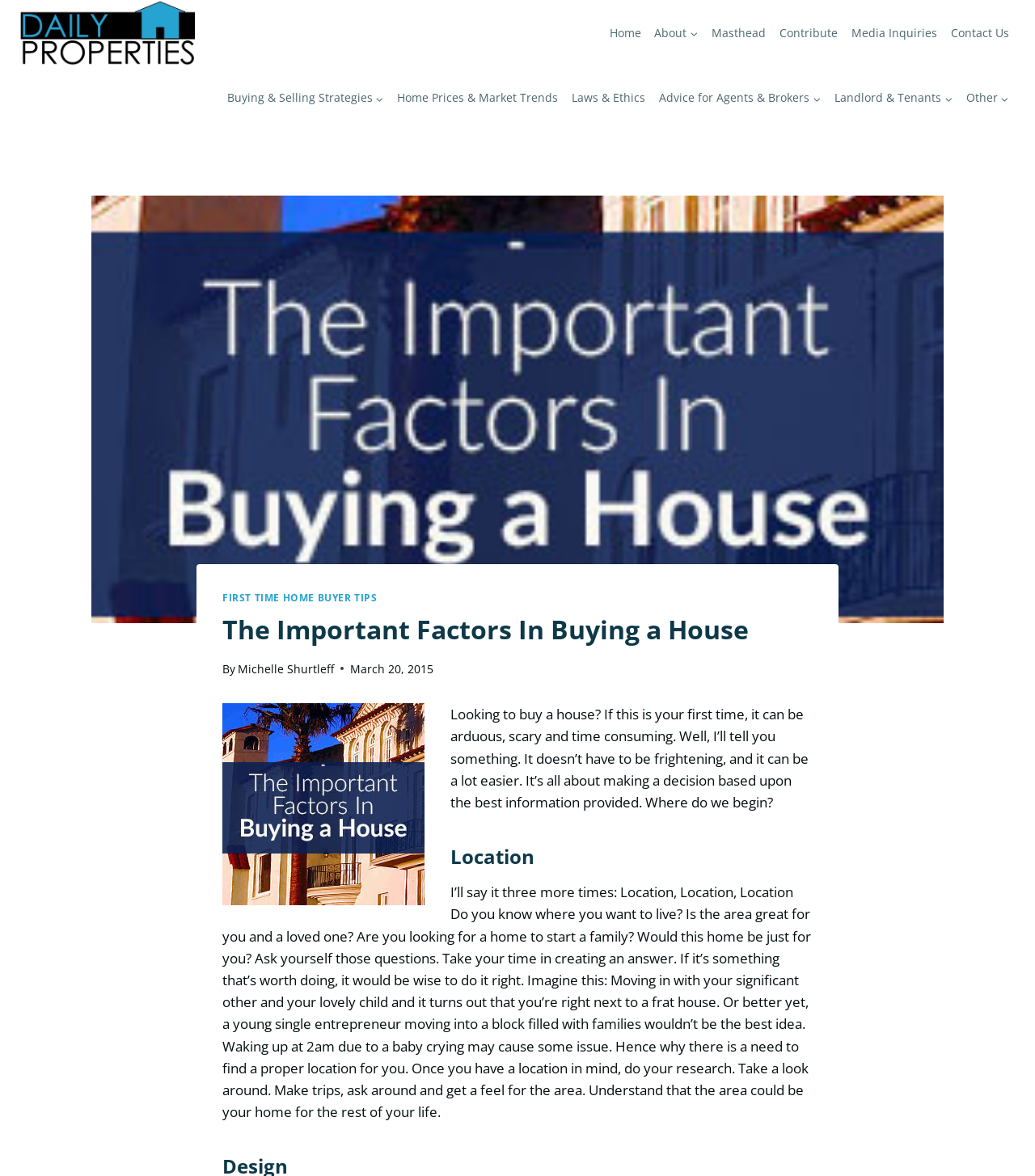Identify the bounding box coordinates of the specific part of the webpage to click to complete this instruction: "Click on the 'Michelle Shurtleff' link".

[0.23, 0.562, 0.323, 0.575]